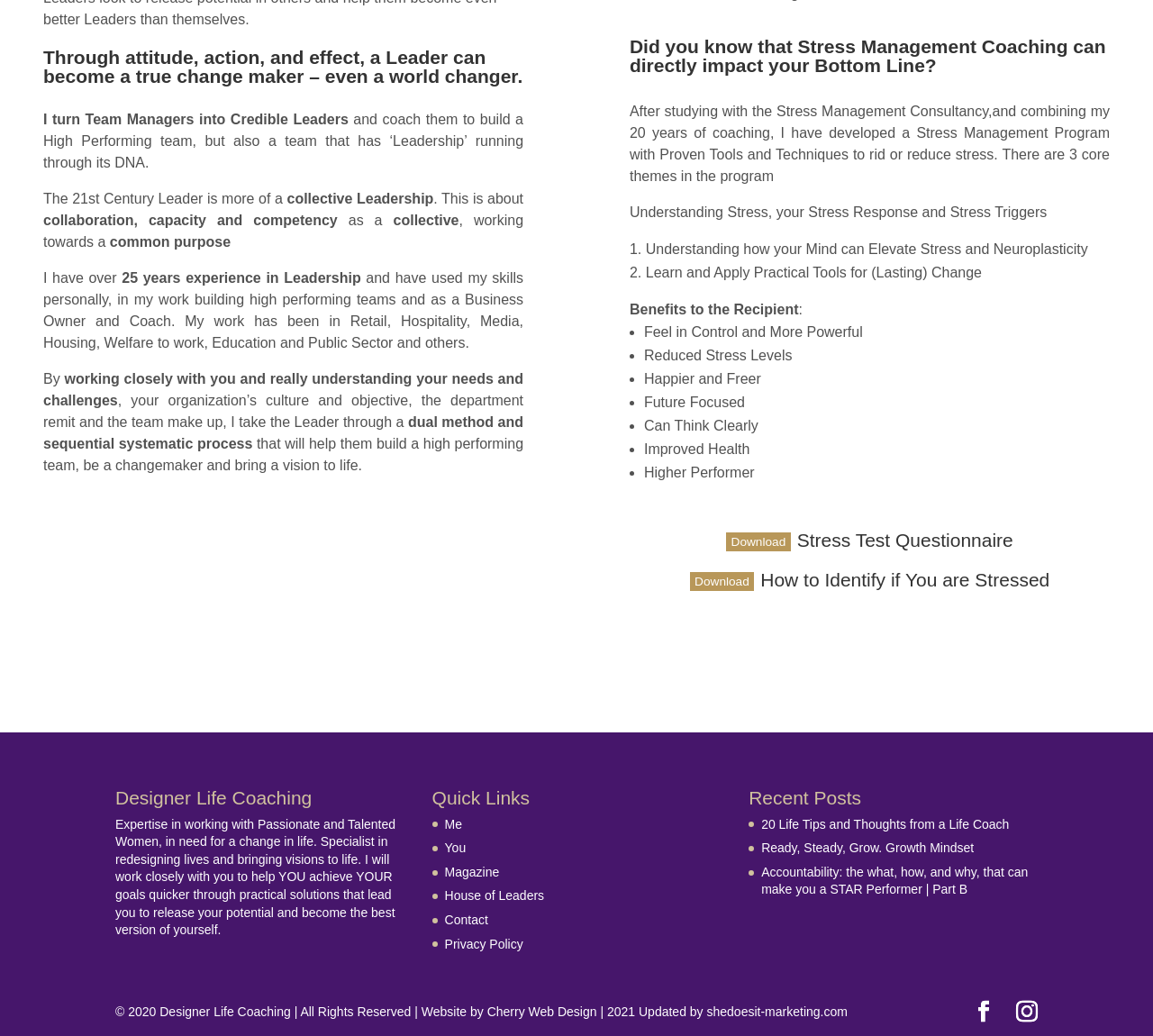Determine the bounding box coordinates for the clickable element to execute this instruction: "Read the recent post '20 Life Tips and Thoughts from a Life Coach'". Provide the coordinates as four float numbers between 0 and 1, i.e., [left, top, right, bottom].

[0.66, 0.788, 0.875, 0.802]